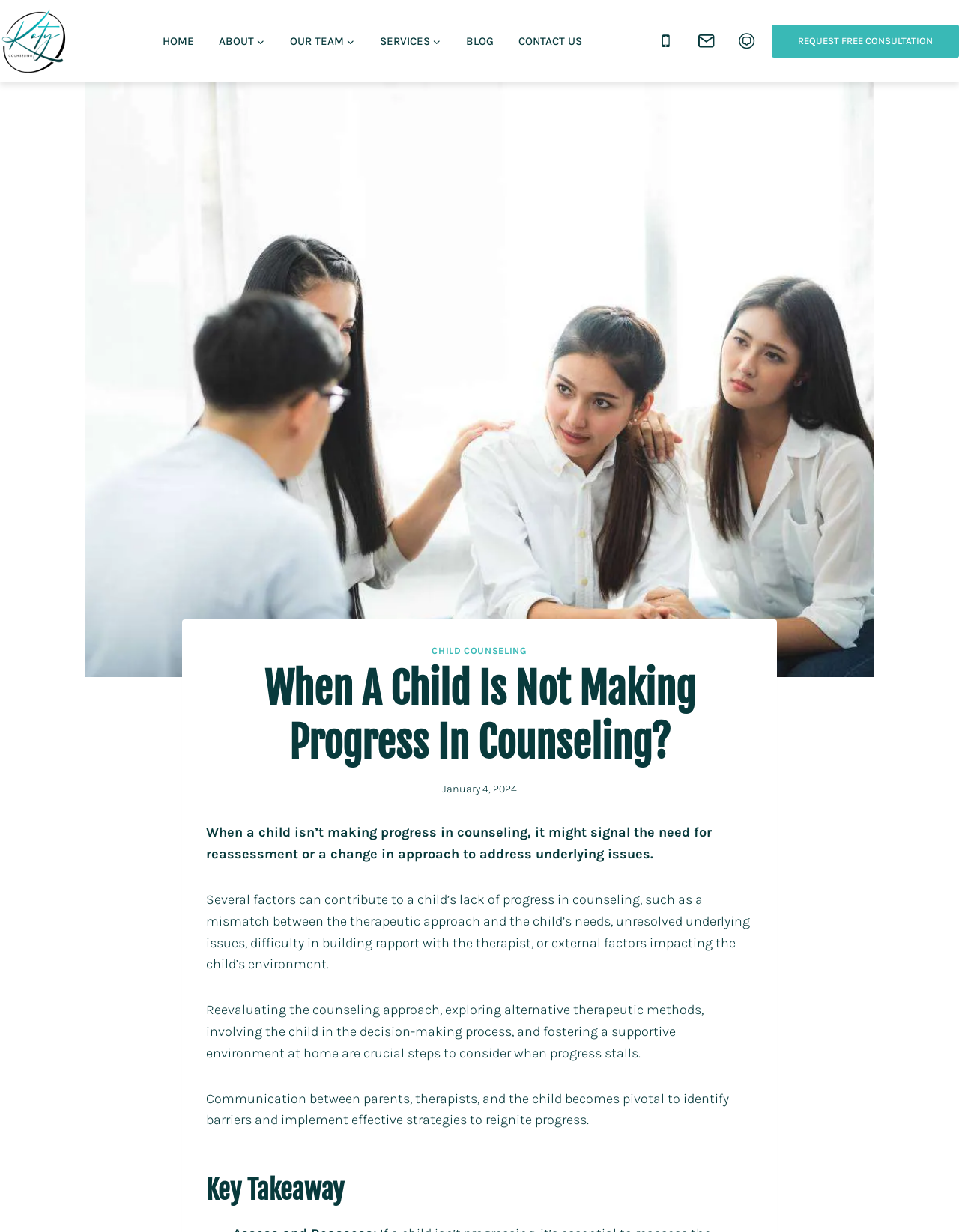Create a detailed narrative describing the layout and content of the webpage.

The webpage is about a child's mental health journey, specifically when a child is not making progress in counseling. At the top left corner, there is a link to "Katy Counseling" accompanied by an image of the same name. Below this, there is a primary navigation menu with links to "HOME", "ABOUT", "OUR TEAM", "SERVICES", "BLOG", and "CONTACT US".

On the right side of the navigation menu, there are three links to contact the counseling service: "Call", "Email", and "Text", each accompanied by a corresponding image. Next to these links, there is a call-to-action button to "REQUEST FREE CONSULTATION".

Below the navigation menu, there is a disclaimer stating "*We Are Not In Network With Insurance". The main content of the webpage is an article titled "When a Child Is Not Making Progress in Counseling?" with a large image related to the topic. The article is divided into sections, starting with an introduction that explains the importance of reassessing the counseling approach when a child is not making progress.

The article then lists several factors that can contribute to a child's lack of progress in counseling, including a mismatch between the therapeutic approach and the child's needs, unresolved underlying issues, and external factors impacting the child's environment. The article suggests reevaluating the counseling approach, exploring alternative therapeutic methods, and fostering a supportive environment at home as crucial steps to consider when progress stalls.

The article concludes with a key takeaway, emphasizing the importance of communication between parents, therapists, and the child to identify barriers and implement effective strategies to reignite progress. At the bottom right corner of the webpage, there is a "Scroll to top" button.